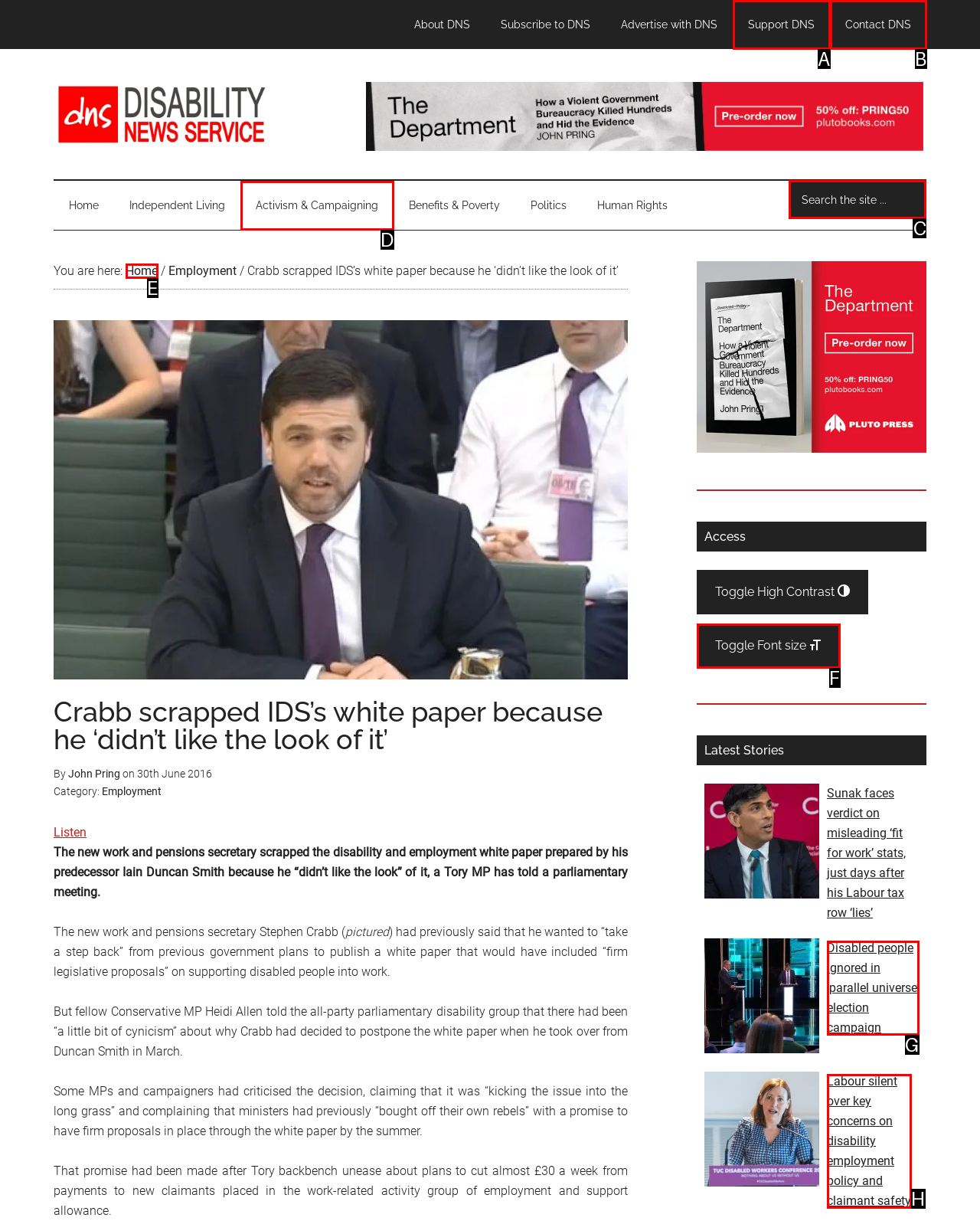Select the letter of the UI element you need to click on to fulfill this task: Search the site. Write down the letter only.

C